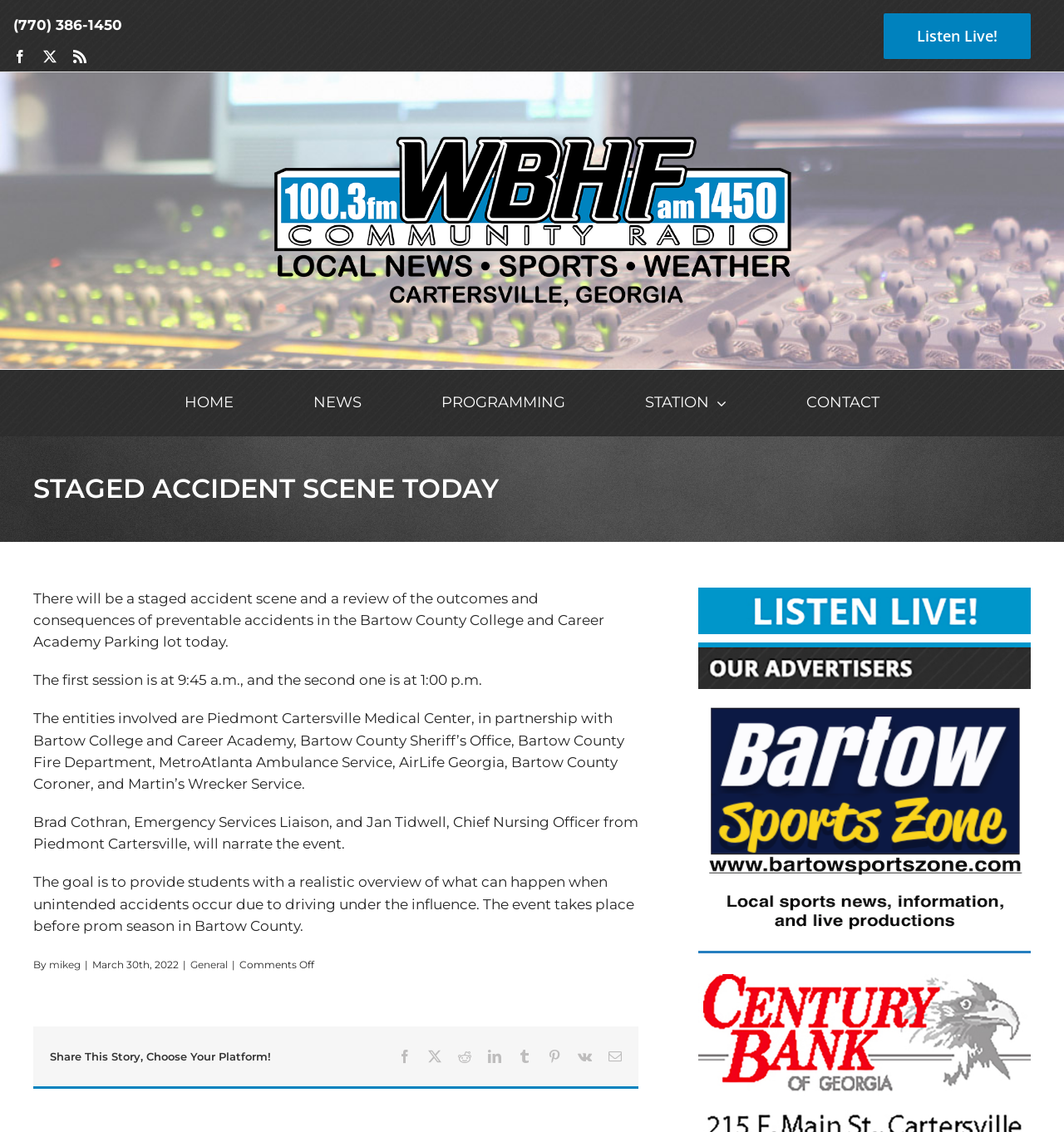Provide a single word or phrase answer to the question: 
What is the purpose of the staged accident scene?

To provide students with a realistic overview of what can happen when unintended accidents occur due to driving under the influence.